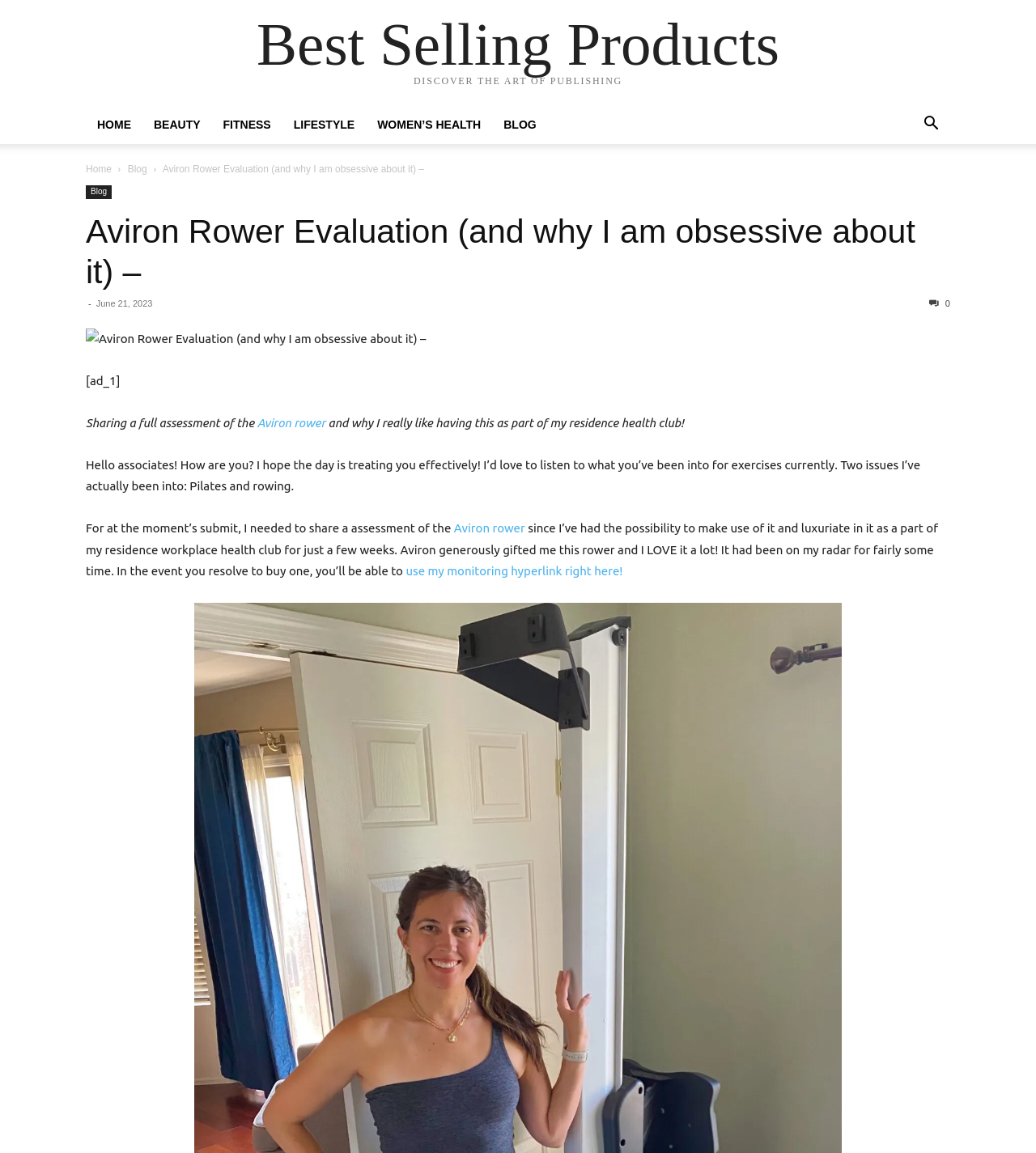What is the purpose of the author's post?
Using the image, give a concise answer in the form of a single word or short phrase.

Sharing a review